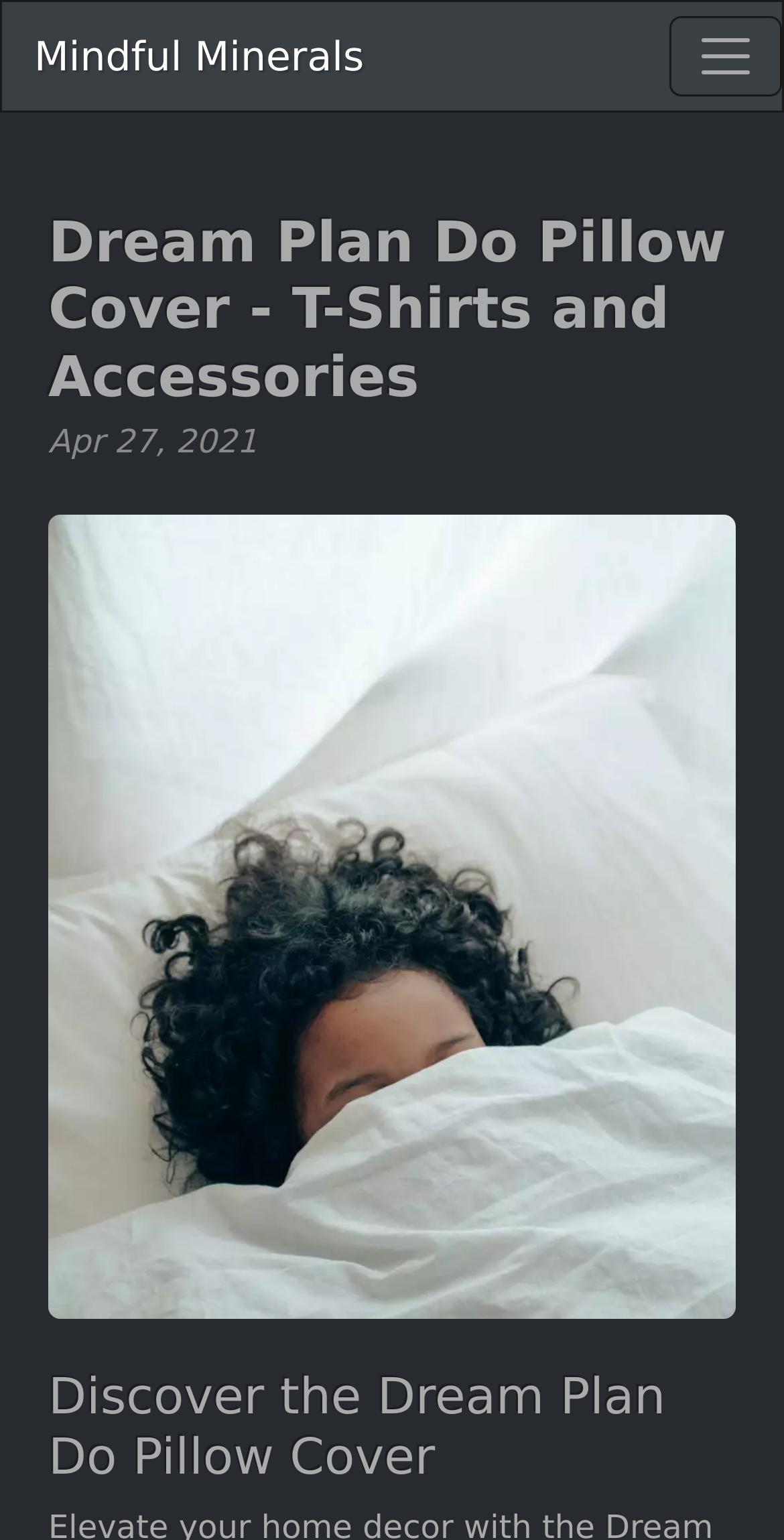What is the purpose of the button at the top right corner?
Using the information from the image, give a concise answer in one word or a short phrase.

Toggle navigation